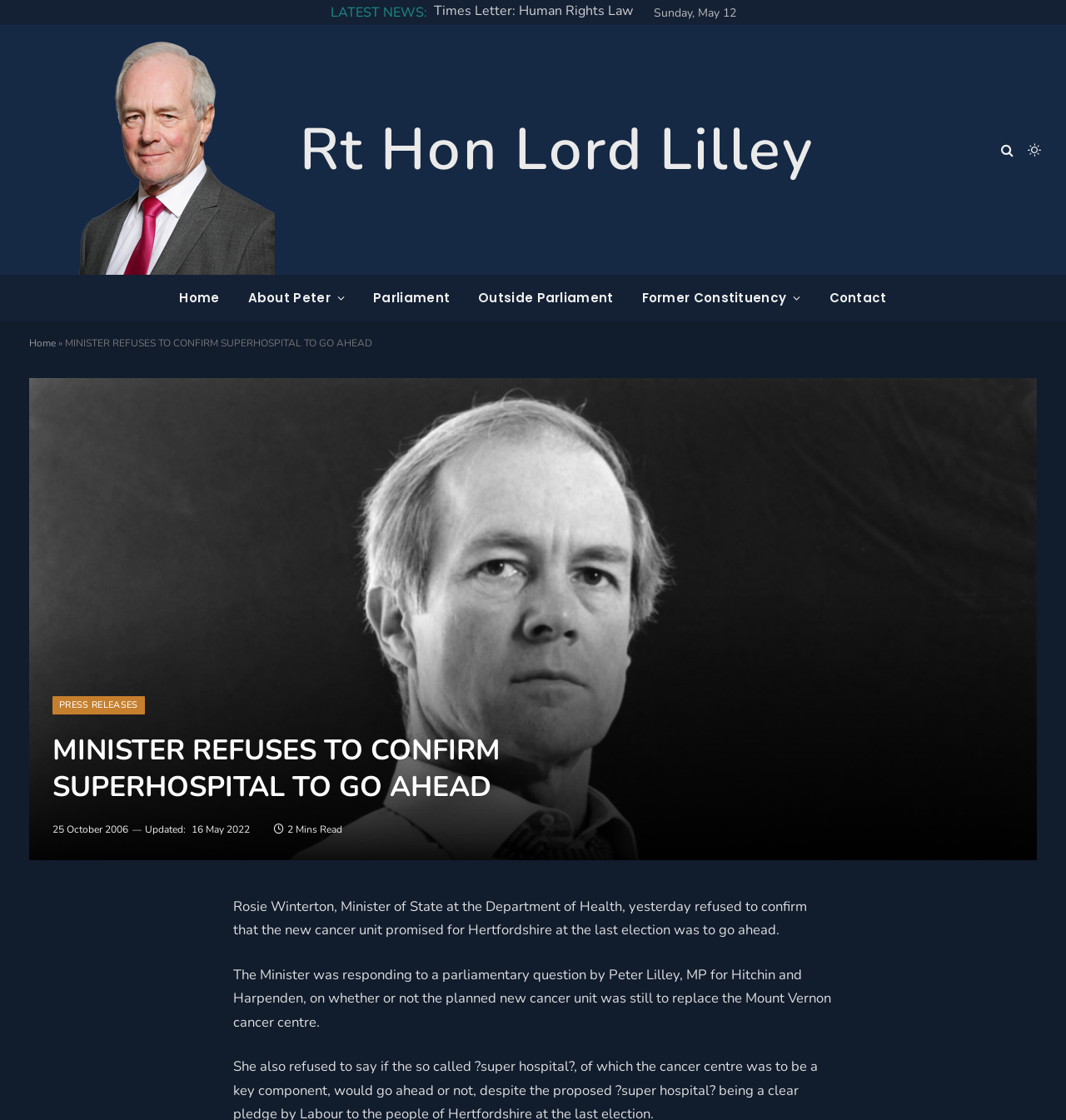Locate the bounding box coordinates of the element that should be clicked to execute the following instruction: "Read the latest news".

[0.407, 0.002, 0.601, 0.018]